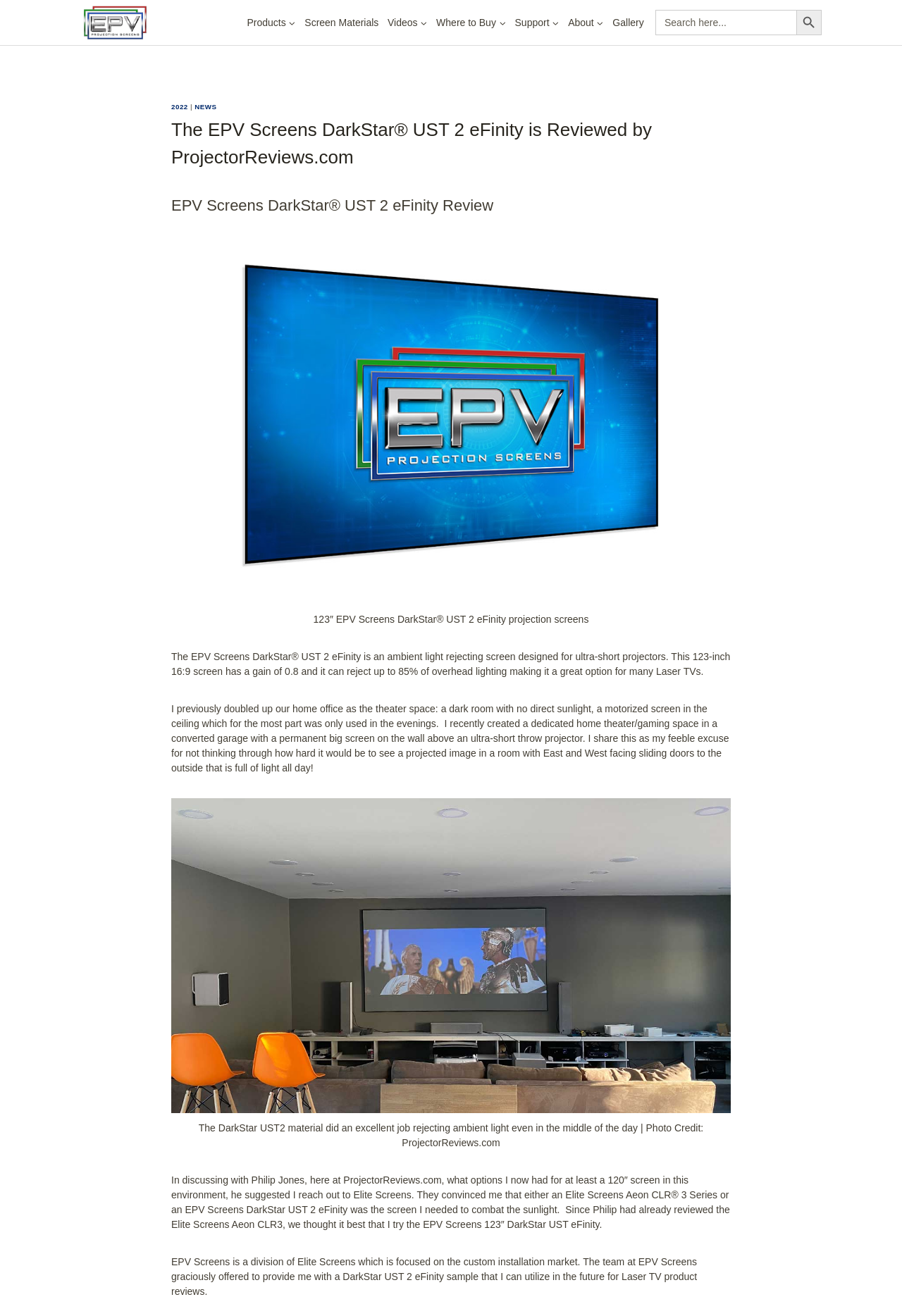What is the purpose of the search bar?
Answer the question with a thorough and detailed explanation.

The search bar is located at the top right corner of the webpage, and it allows users to search for specific products or information on the website. The search bar has a bounding box coordinate of [0.727, 0.007, 0.911, 0.027], and it is accompanied by a search button with an image of a magnifying glass.